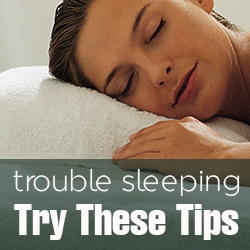Generate an elaborate caption that includes all aspects of the image.

The image features a serene scene depicting a young woman resting her head comfortably on a soft pillow, her eyes gently closed in a relaxing sleep. The serene atmosphere is enhanced by the text overlay that reads "trouble sleeping" at the top, followed by the encouragement "Try These Tips" in bold, inviting letters. This visual serves as a reminder that restful sleep can sometimes be elusive, and practical tips can help those struggling with insomnia. It's a comforting invitation for viewers to seek solutions for better sleep hygiene and explore effective methods to combat sleep deprivation, emphasizing the importance of a peaceful environment for restful slumber.